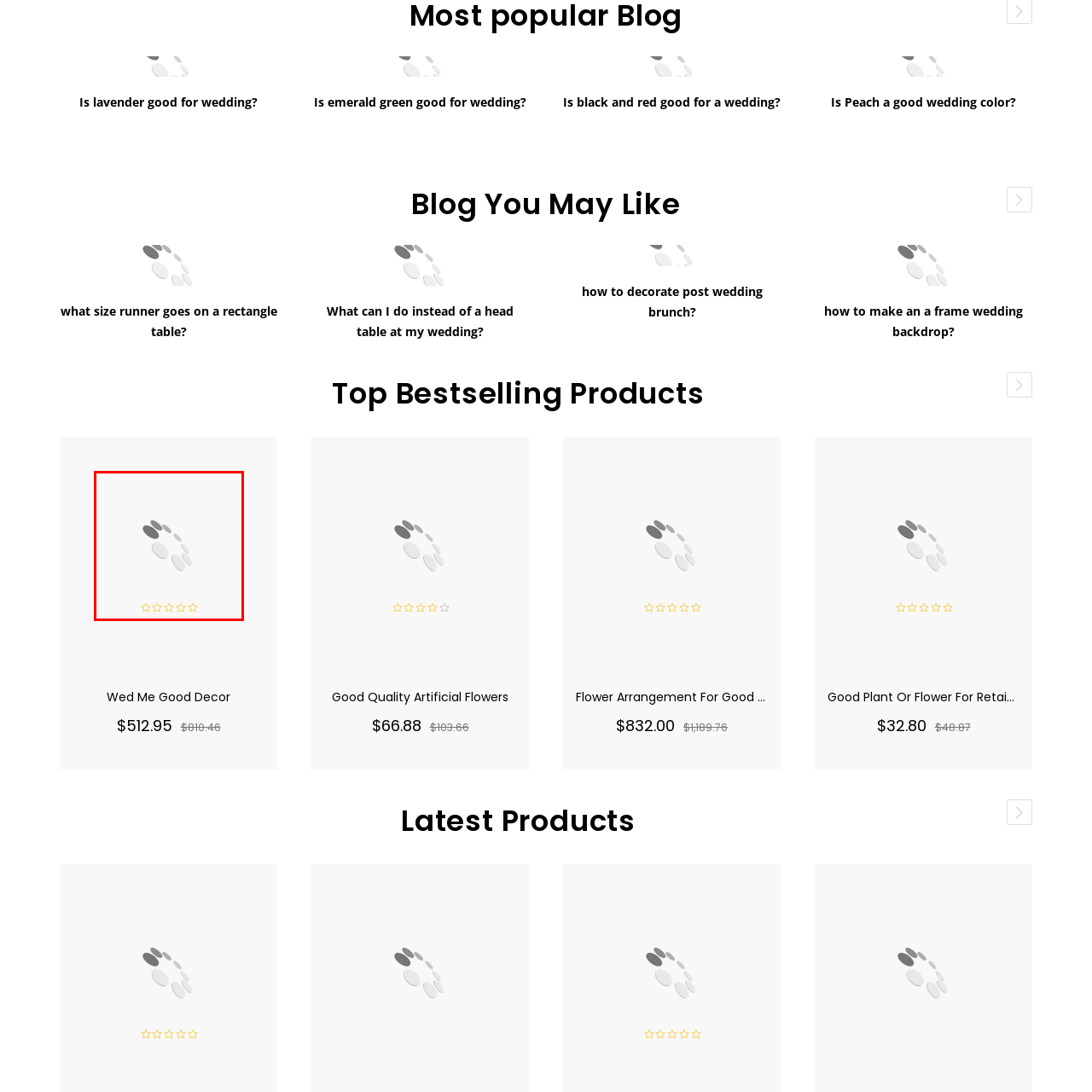What is the theme of the decorative element?
Concentrate on the image within the red bounding box and respond to the question with a detailed explanation based on the visual information provided.

The caption states that the design is likely linked to the theme of wedding decor, and the aesthetic is appropriate for wedding-related products, adding a touch of sophistication and charm to event planning.